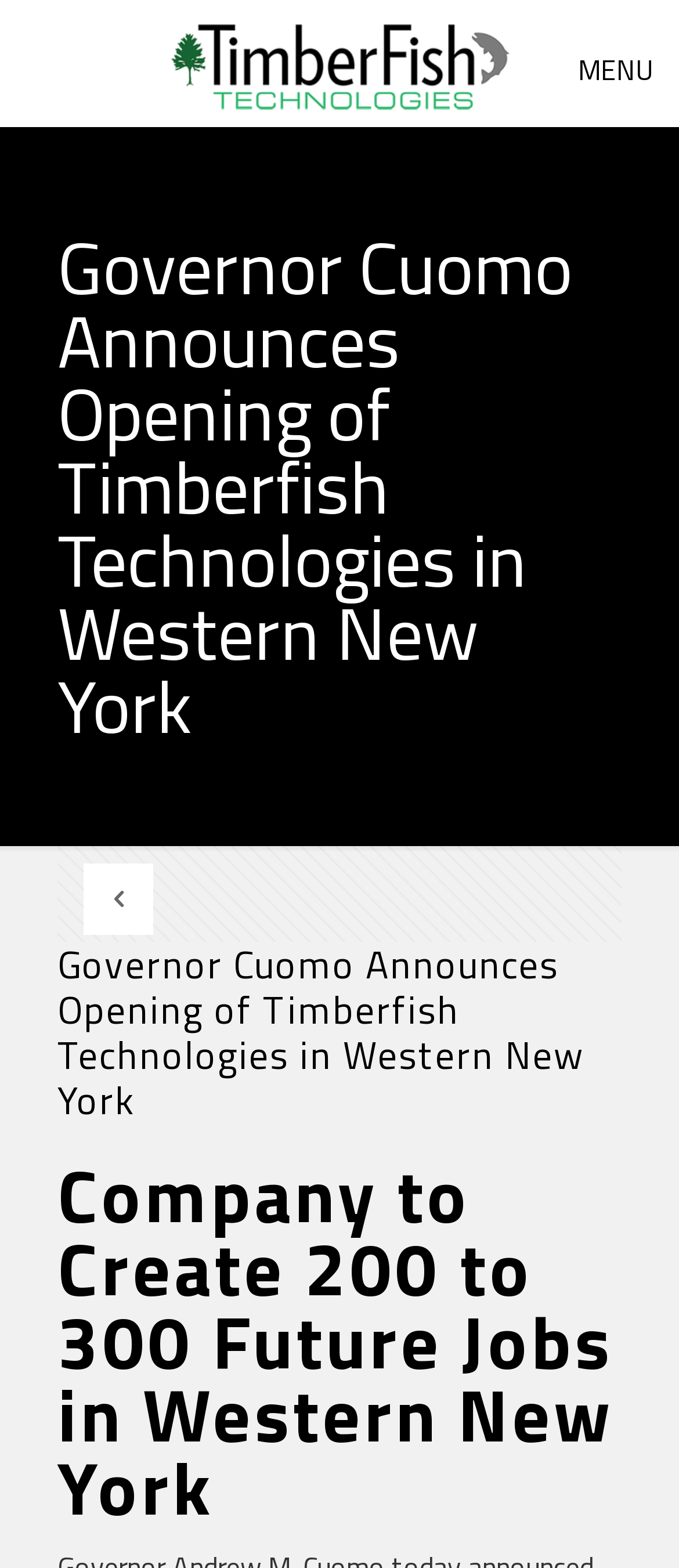Please give a succinct answer to the question in one word or phrase:
How many headings are present in the main content area?

2